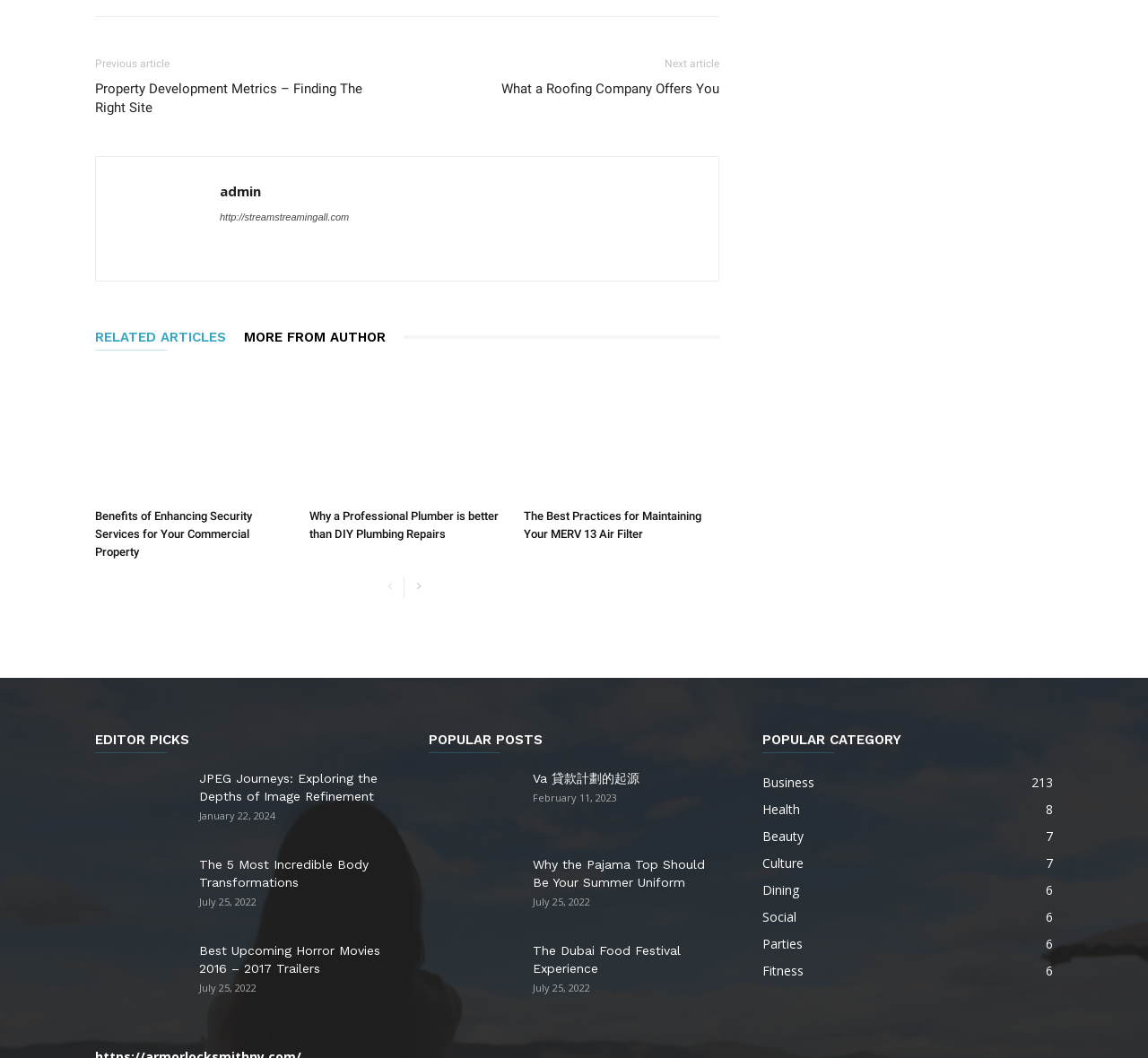Consider the image and give a detailed and elaborate answer to the question: 
How many links are there in the 'EDITOR PICKS' section?

I counted the number of link elements within the 'EDITOR PICKS' section and found three links.